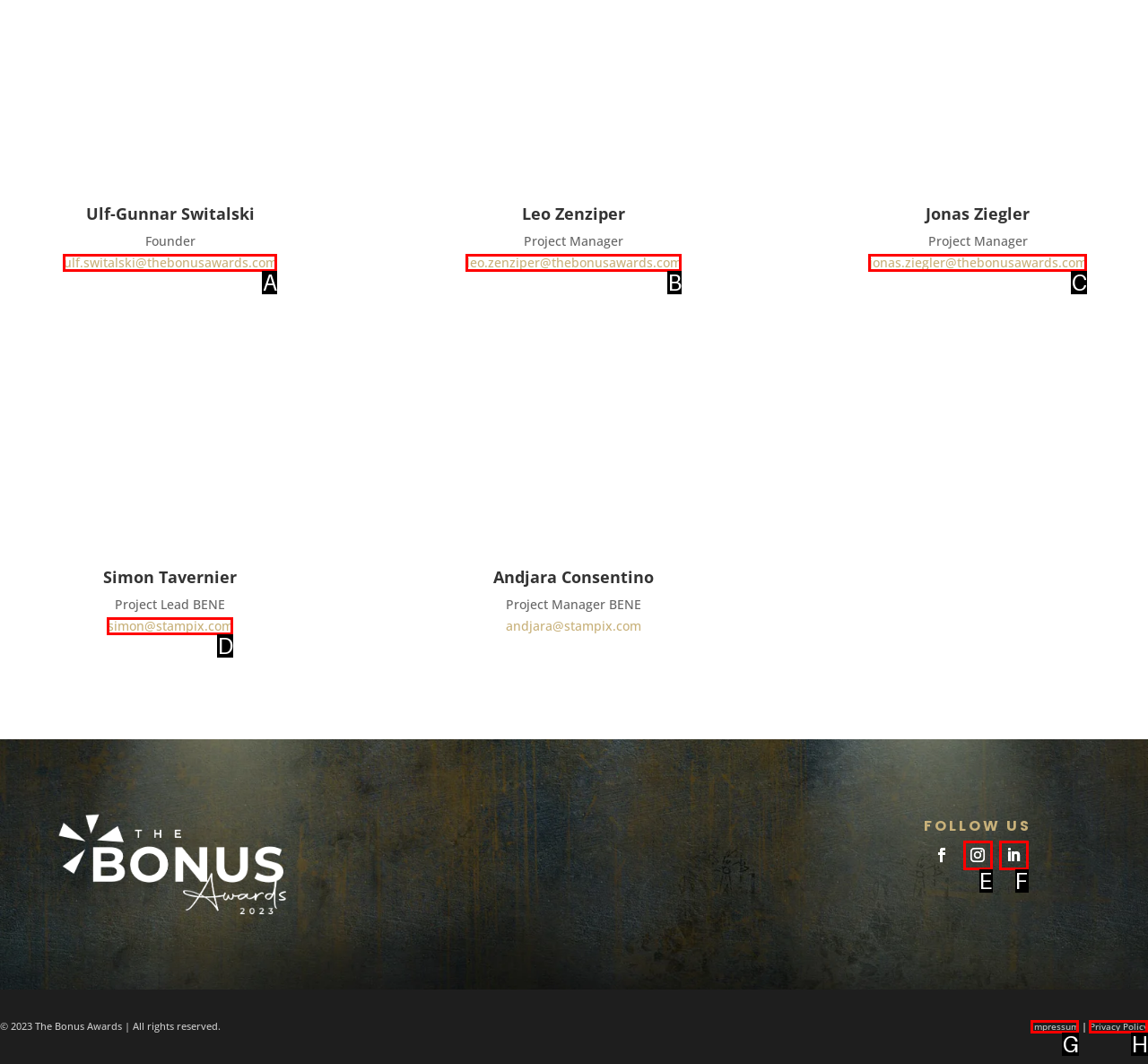Choose the HTML element that matches the description: Privacy Policy
Reply with the letter of the correct option from the given choices.

H